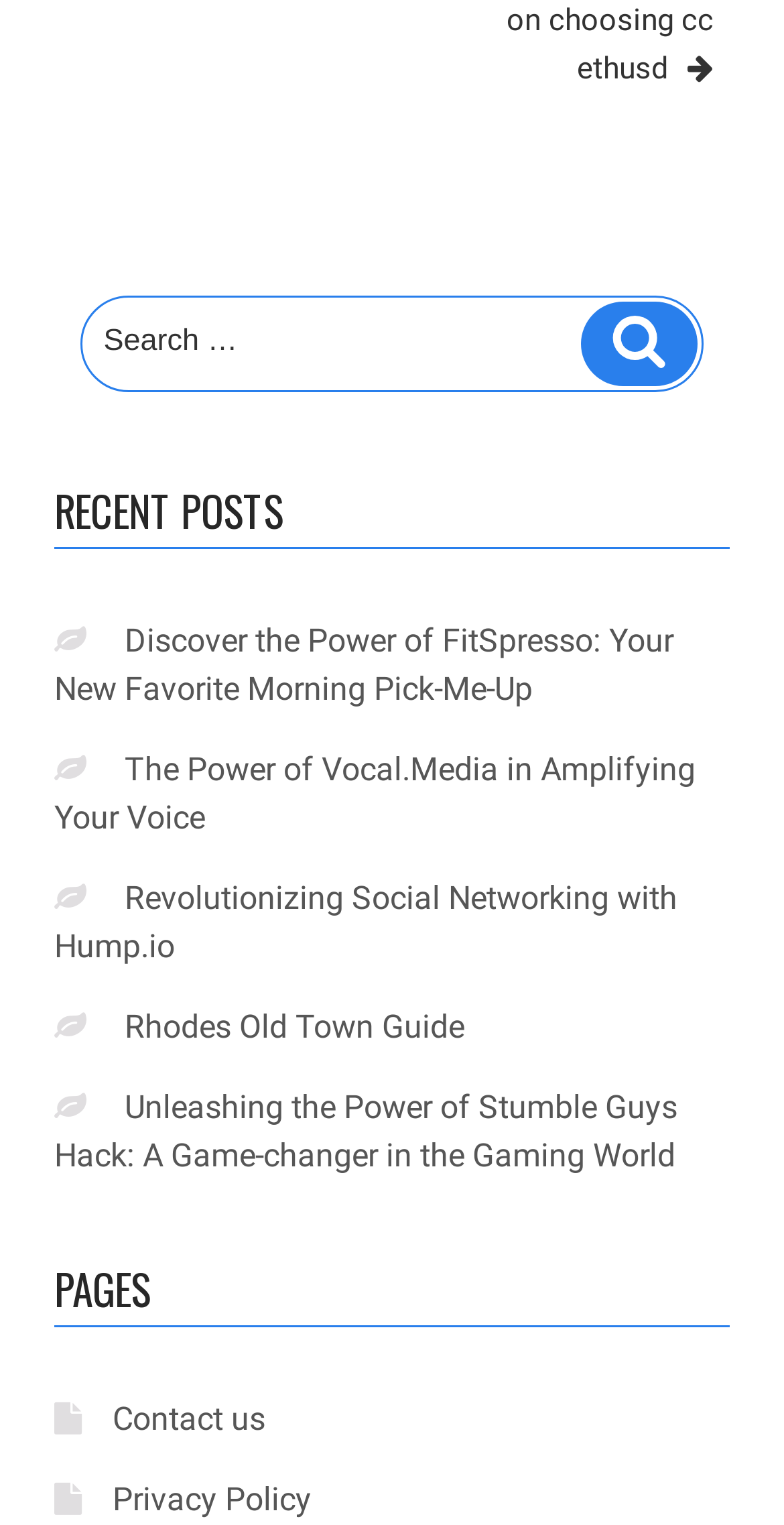How many links are under 'RECENT POSTS'?
Using the image as a reference, give an elaborate response to the question.

I counted the number of links under the 'RECENT POSTS' heading, which are 'Discover the Power of FitSpresso...', 'The Power of Vocal.Media...', 'Revolutionizing Social Networking with Hump.io', 'Rhodes Old Town Guide', and 'Unleashing the Power of Stumble Guys Hack...'. There are 5 links in total.